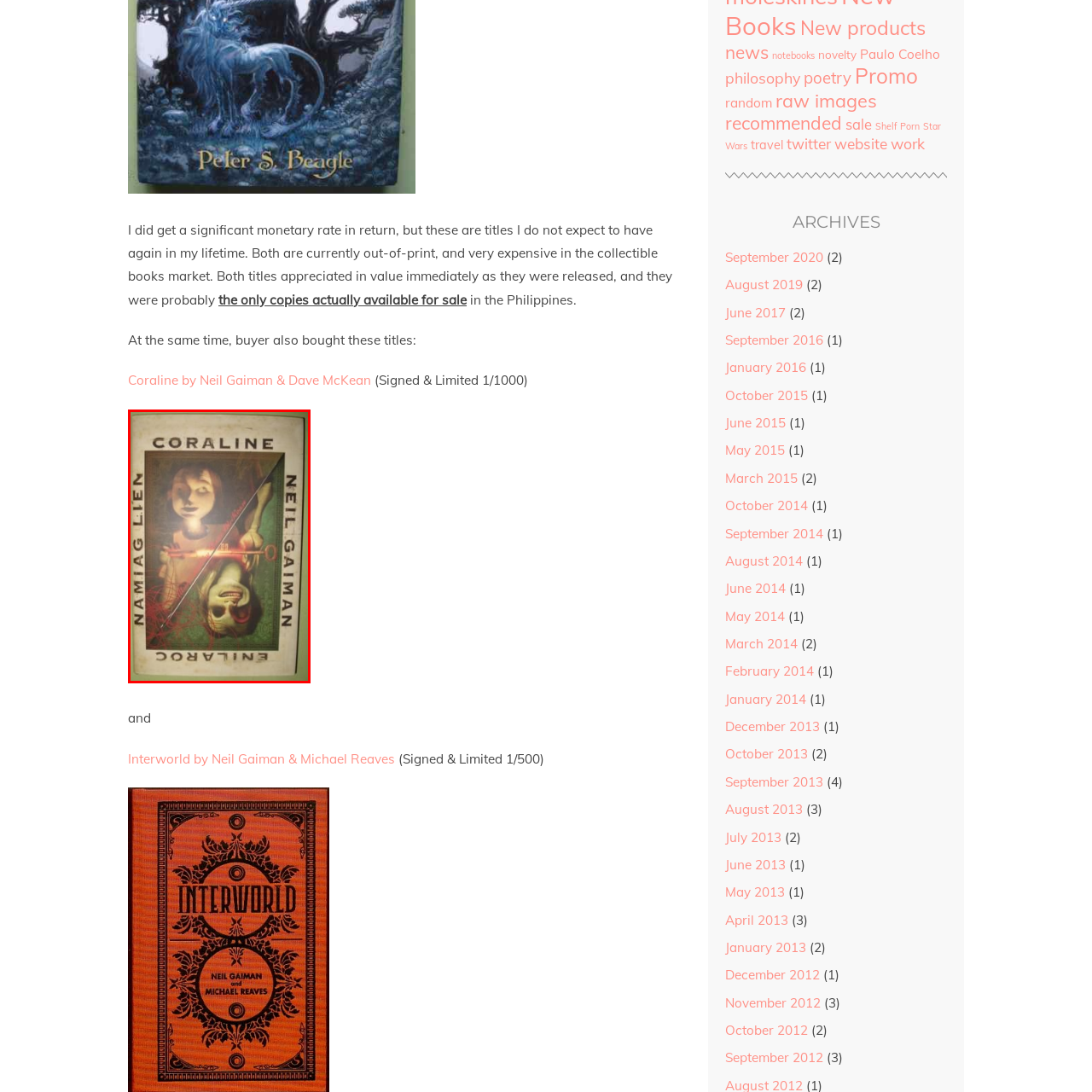How many images of Coraline are on the cover?
Examine the image outlined by the red bounding box and answer the question with as much detail as possible.

The cover features a split design with two contrasting images of the character Coraline, one with a curious expression and the other with a more sinister version, highlighting the book's themes of duality and adventure.